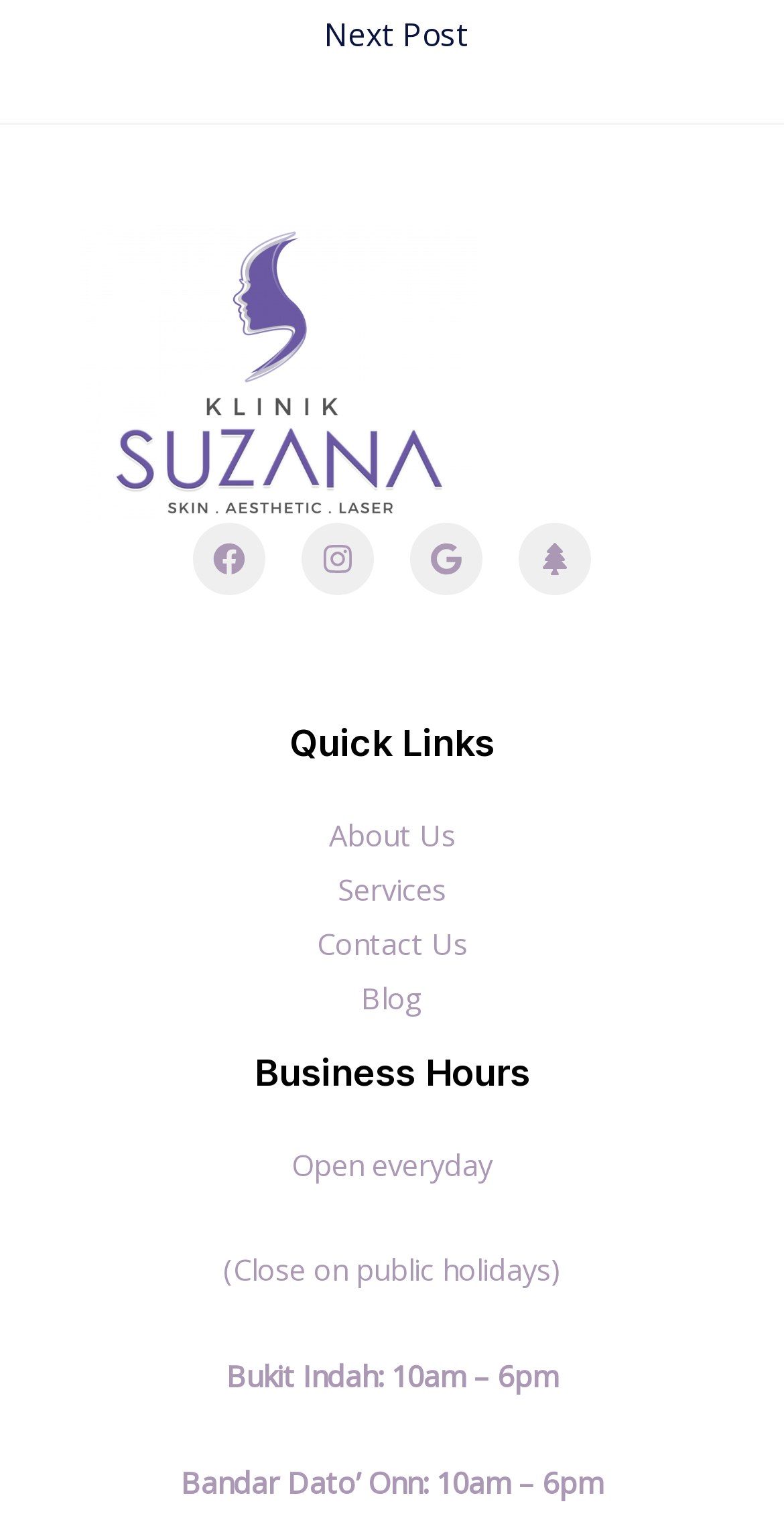Give a one-word or phrase response to the following question: Are the business hours the same for all locations?

Yes